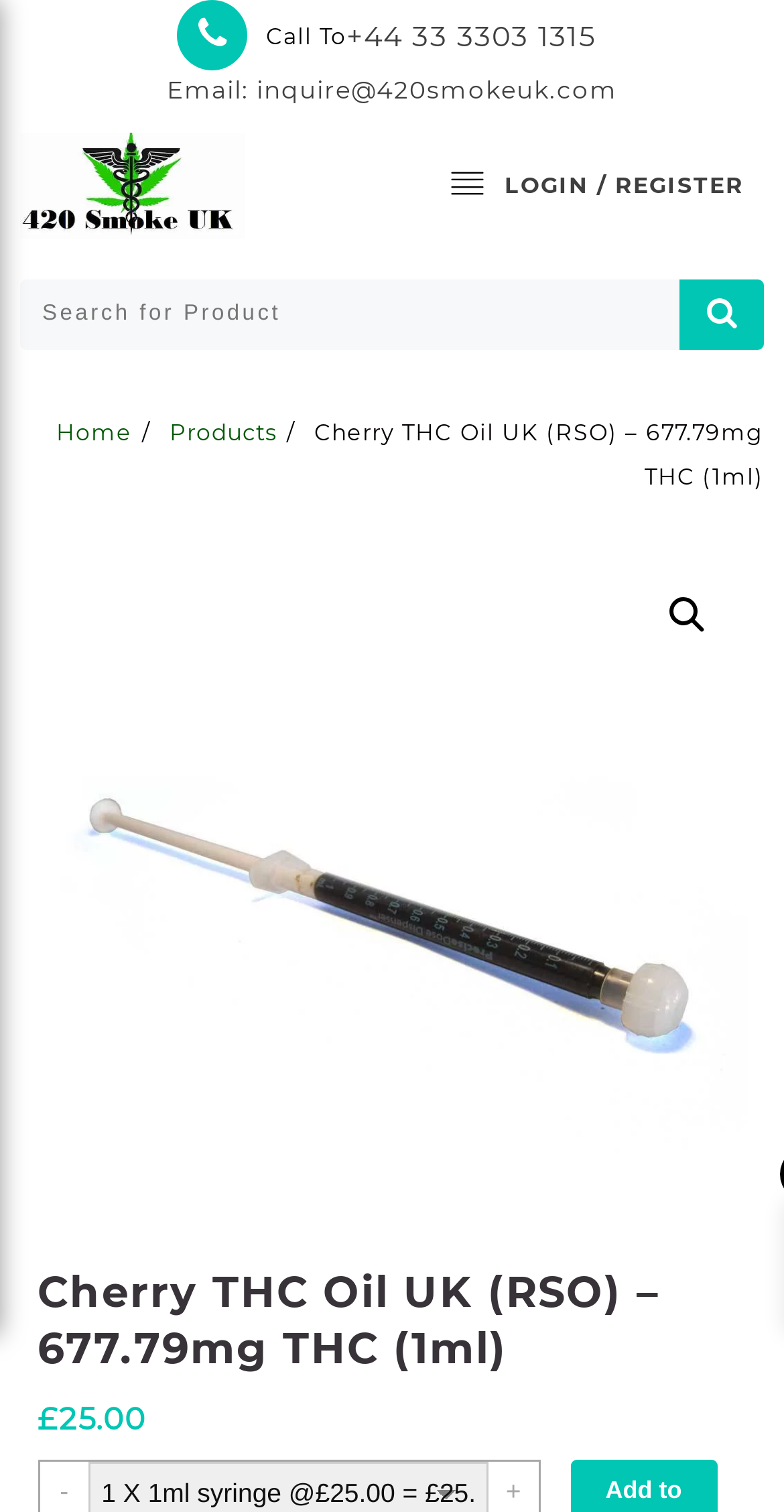Pinpoint the bounding box coordinates of the clickable element to carry out the following instruction: "View product details."

[0.047, 0.367, 0.953, 0.837]